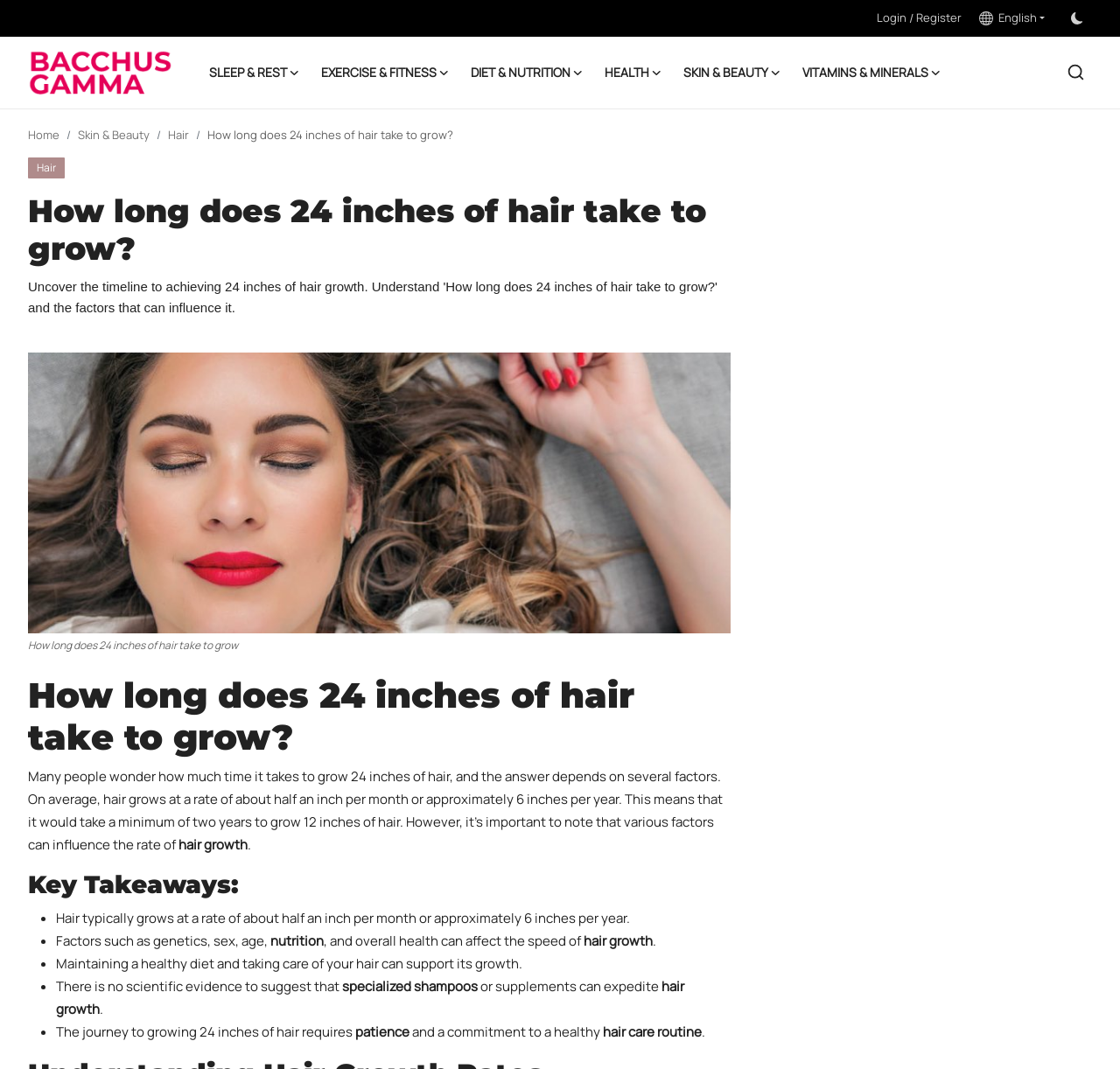Given the webpage screenshot and the description, determine the bounding box coordinates (top-left x, top-left y, bottom-right x, bottom-right y) that define the location of the UI element matching this description: parent_node: SLEEP & REST

[0.025, 0.046, 0.154, 0.089]